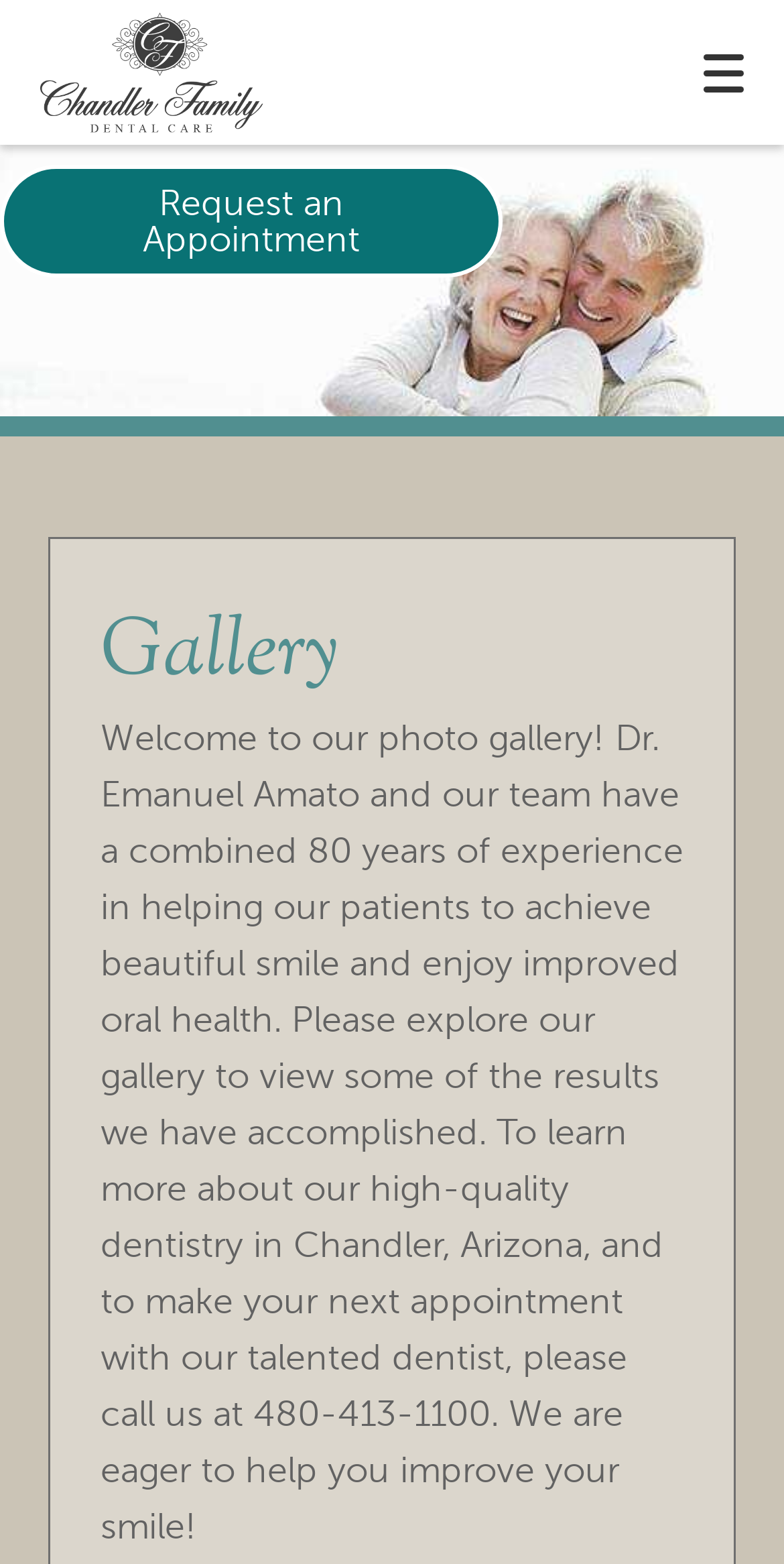Can you give a detailed response to the following question using the information from the image? How many contact methods are provided?

There are 3 contact methods provided on the webpage, which are a Google maps link, a 'Call our office' link, and a 'Request an appointment' form.